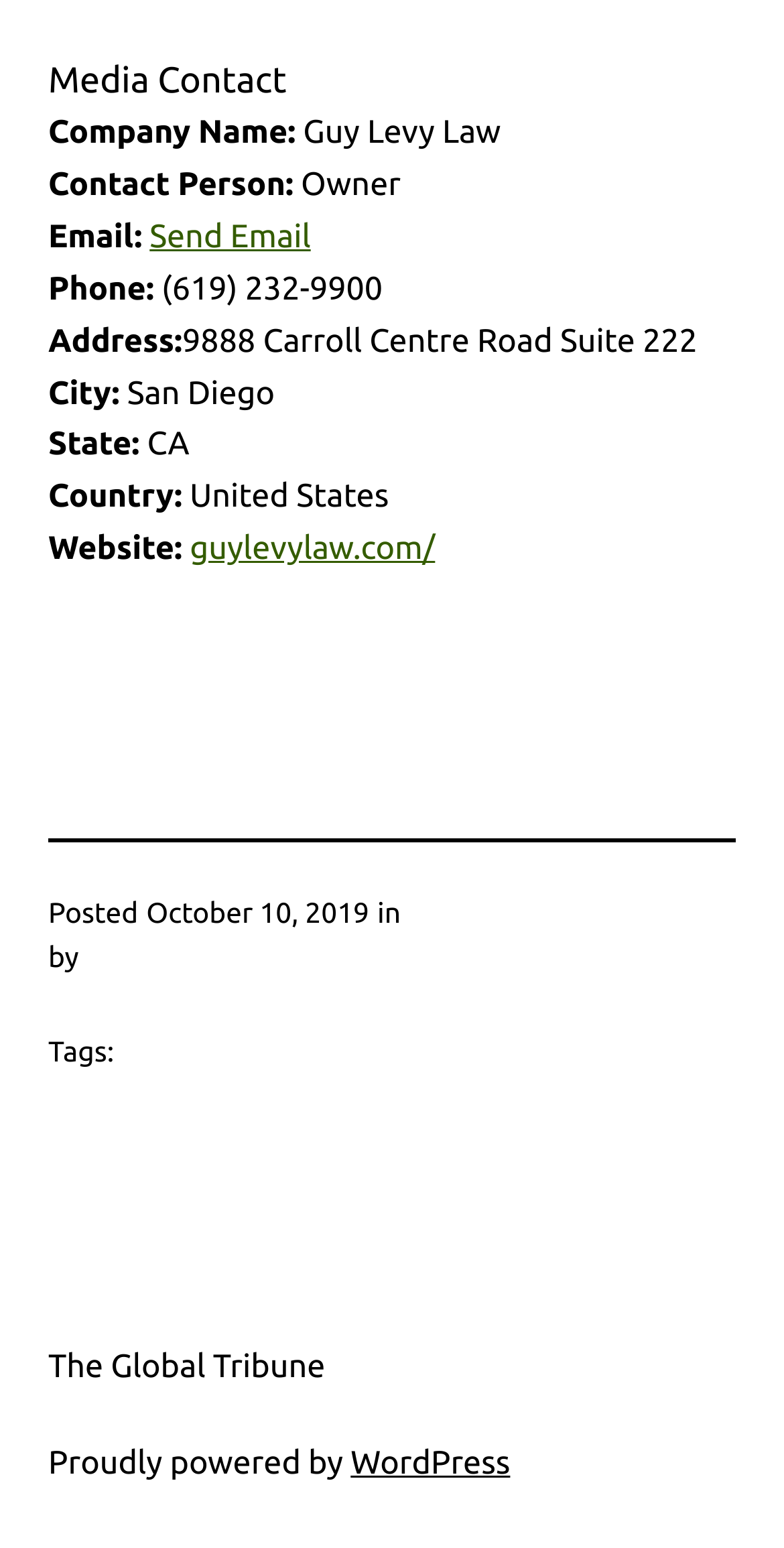Determine the bounding box for the HTML element described here: "The Global Tribune". The coordinates should be given as [left, top, right, bottom] with each number being a float between 0 and 1.

[0.062, 0.872, 0.415, 0.895]